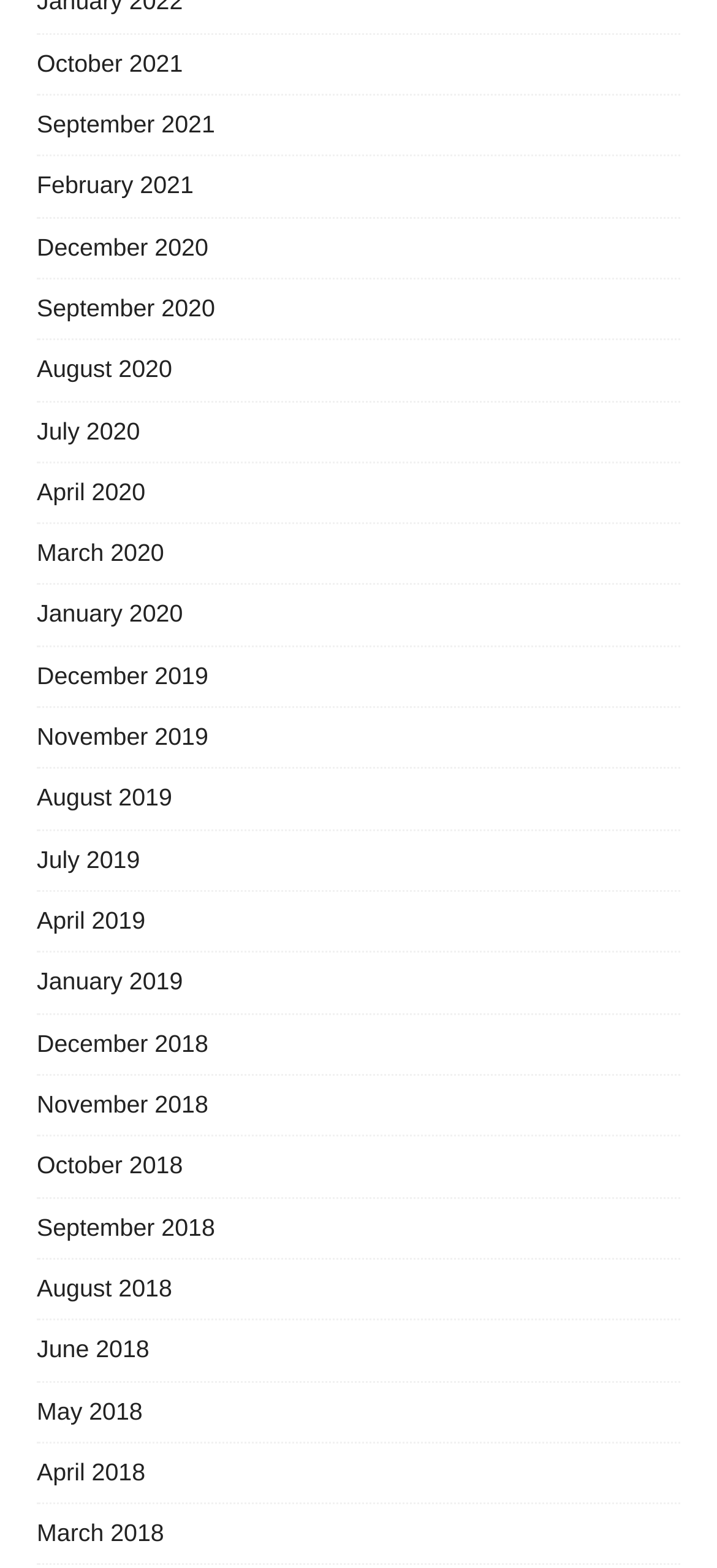Find the bounding box coordinates for the UI element whose description is: "April 2020". The coordinates should be four float numbers between 0 and 1, in the format [left, top, right, bottom].

[0.051, 0.305, 0.203, 0.322]